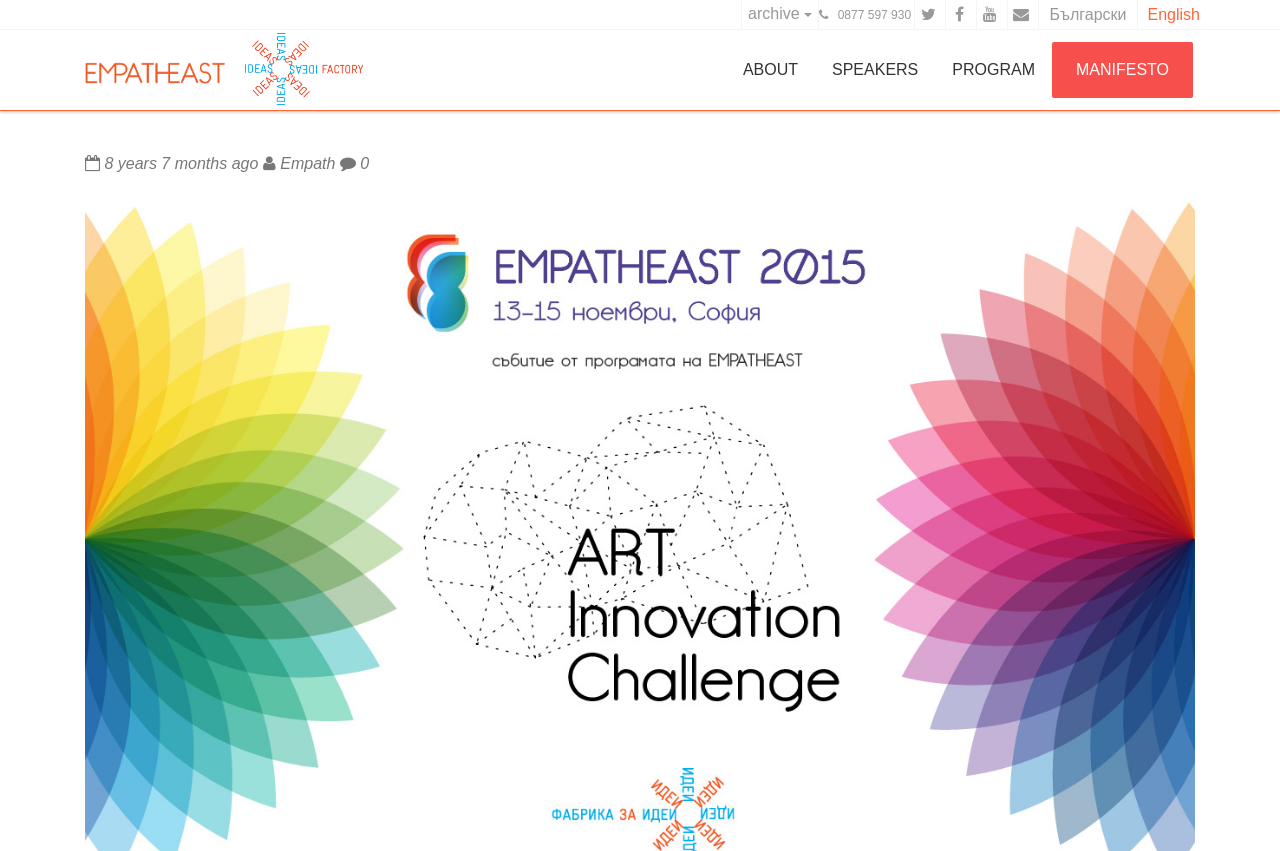Carefully examine the image and provide an in-depth answer to the question: What language options are available?

The language options are available at the top of the webpage, with 'Български' and 'English' links, indicating that the website can be viewed in Bulgarian and English languages.